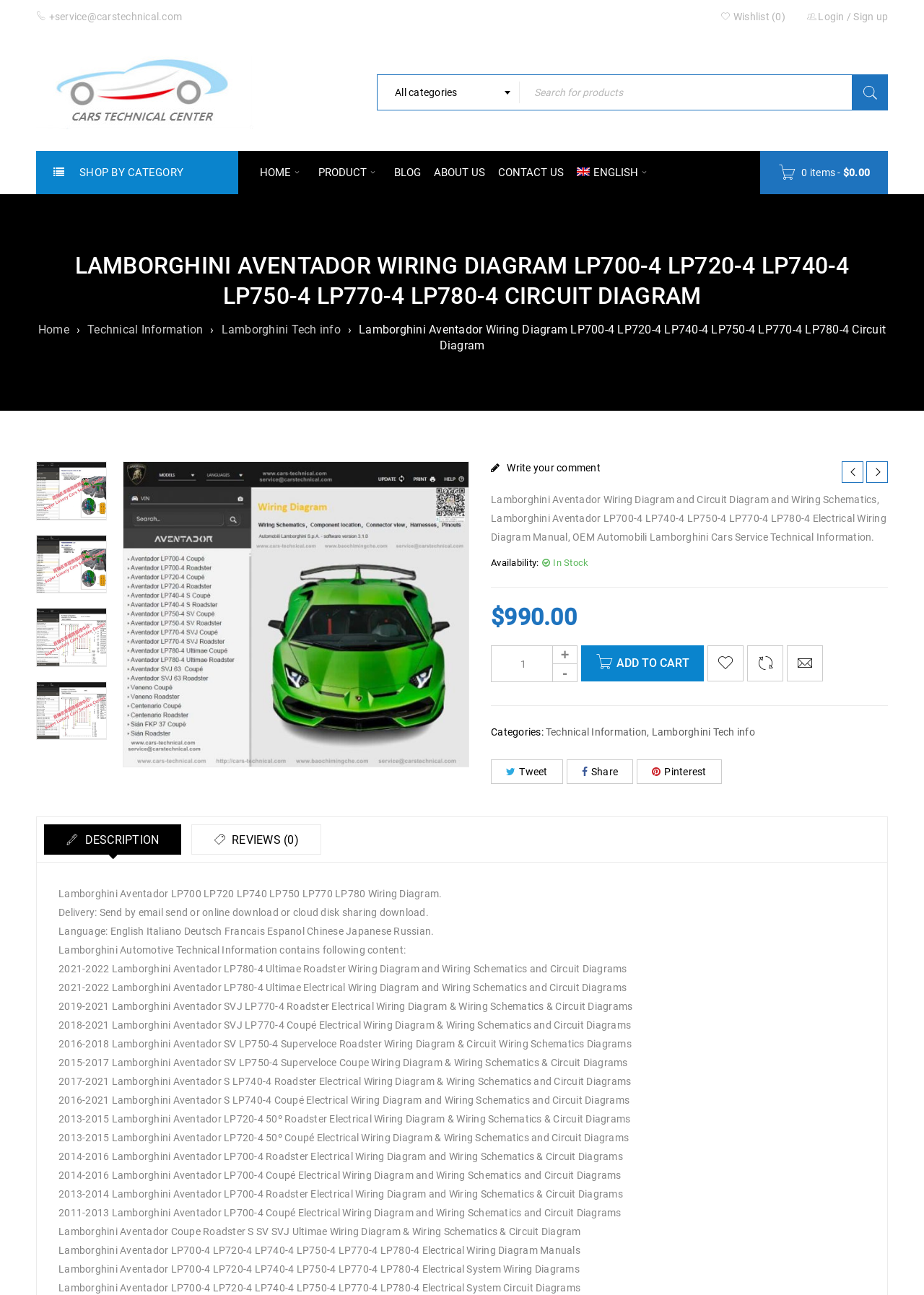Provide a brief response in the form of a single word or phrase:
What is the email address for service?

service@carstechnical.com